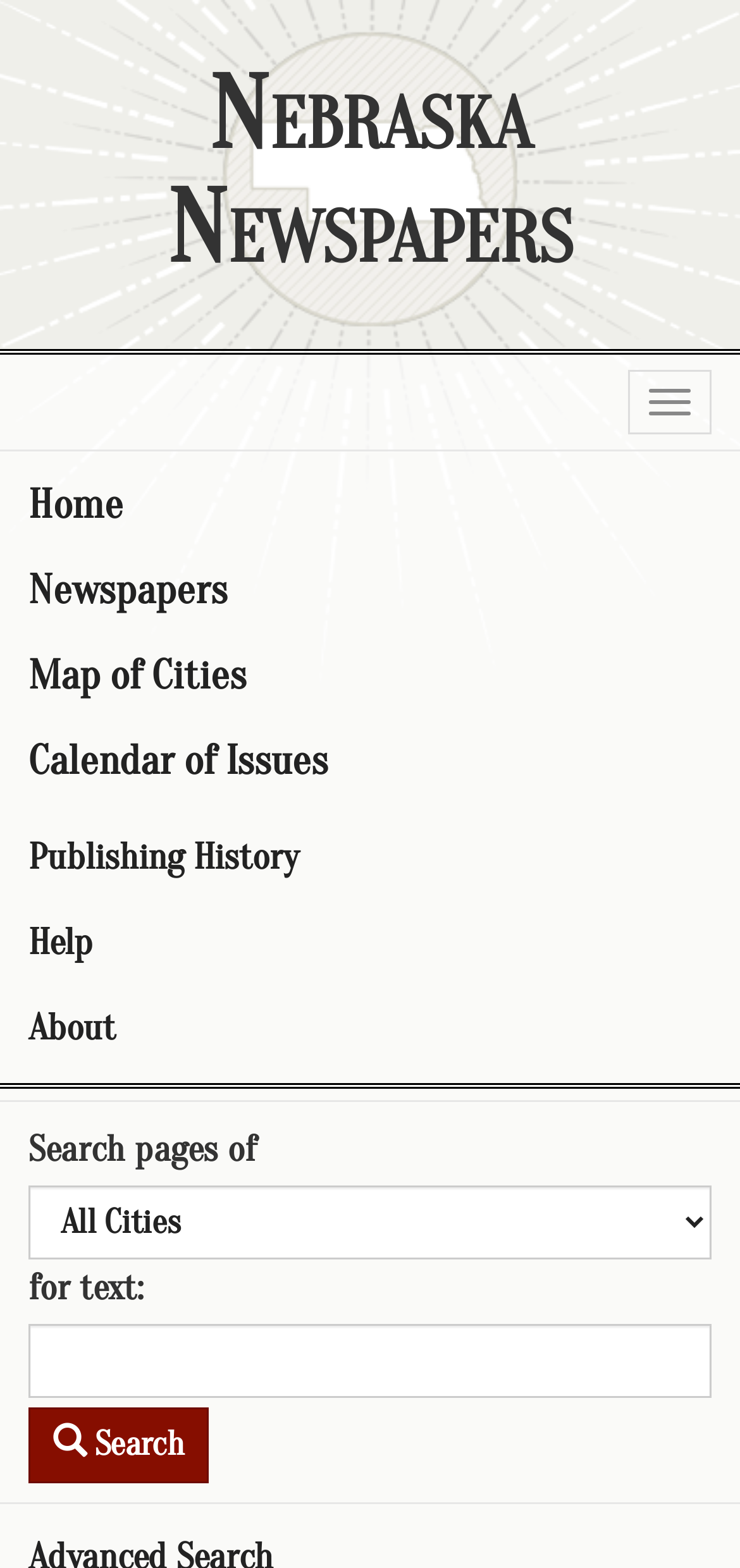Reply to the question with a single word or phrase:
How many links are in the navigation menu?

7